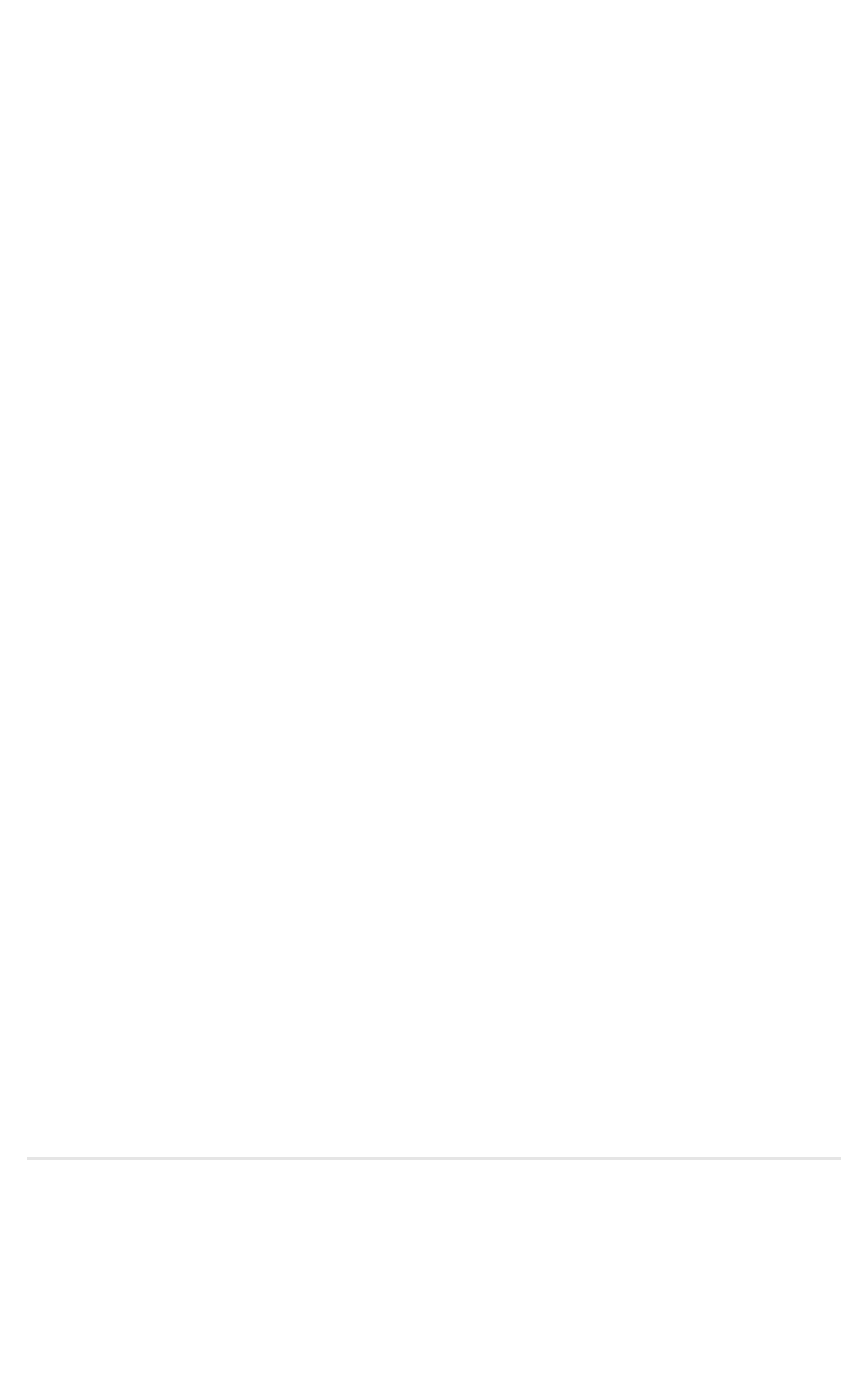How many main sections are there in the navigation menu?
Please provide a single word or phrase as your answer based on the screenshot.

2